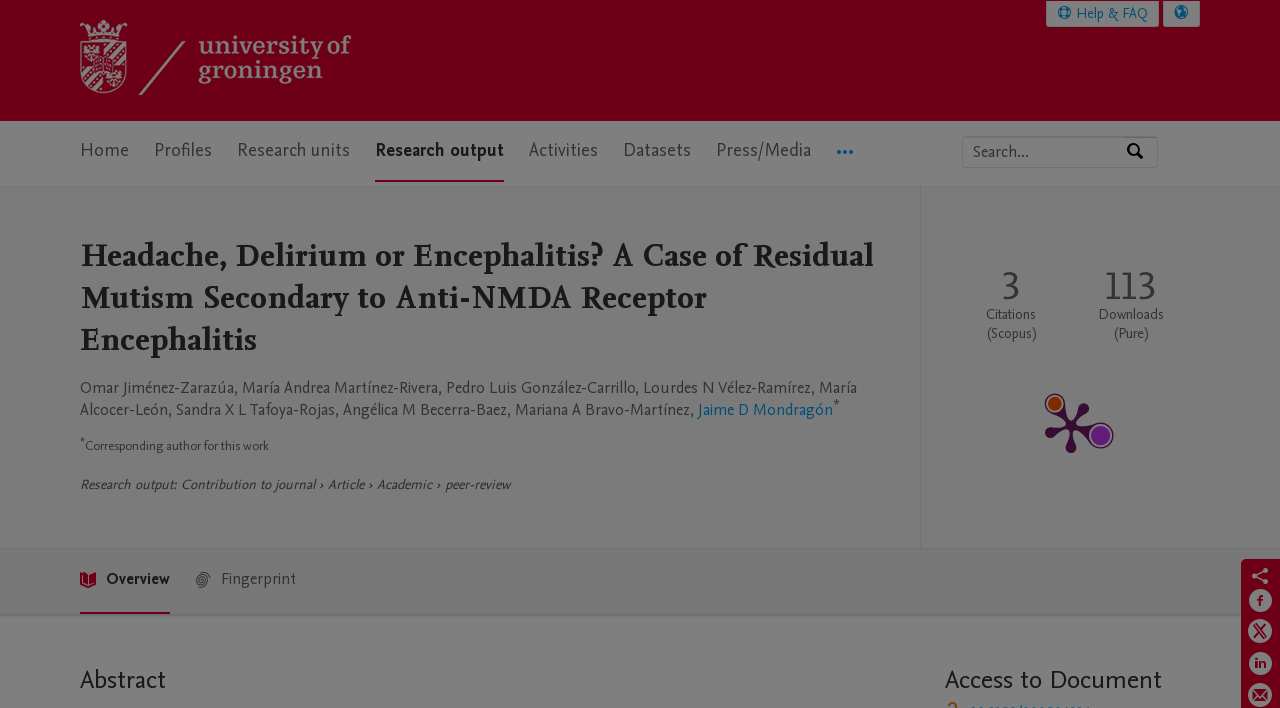Kindly determine the bounding box coordinates of the area that needs to be clicked to fulfill this instruction: "Share on Facebook".

[0.975, 0.831, 0.995, 0.874]